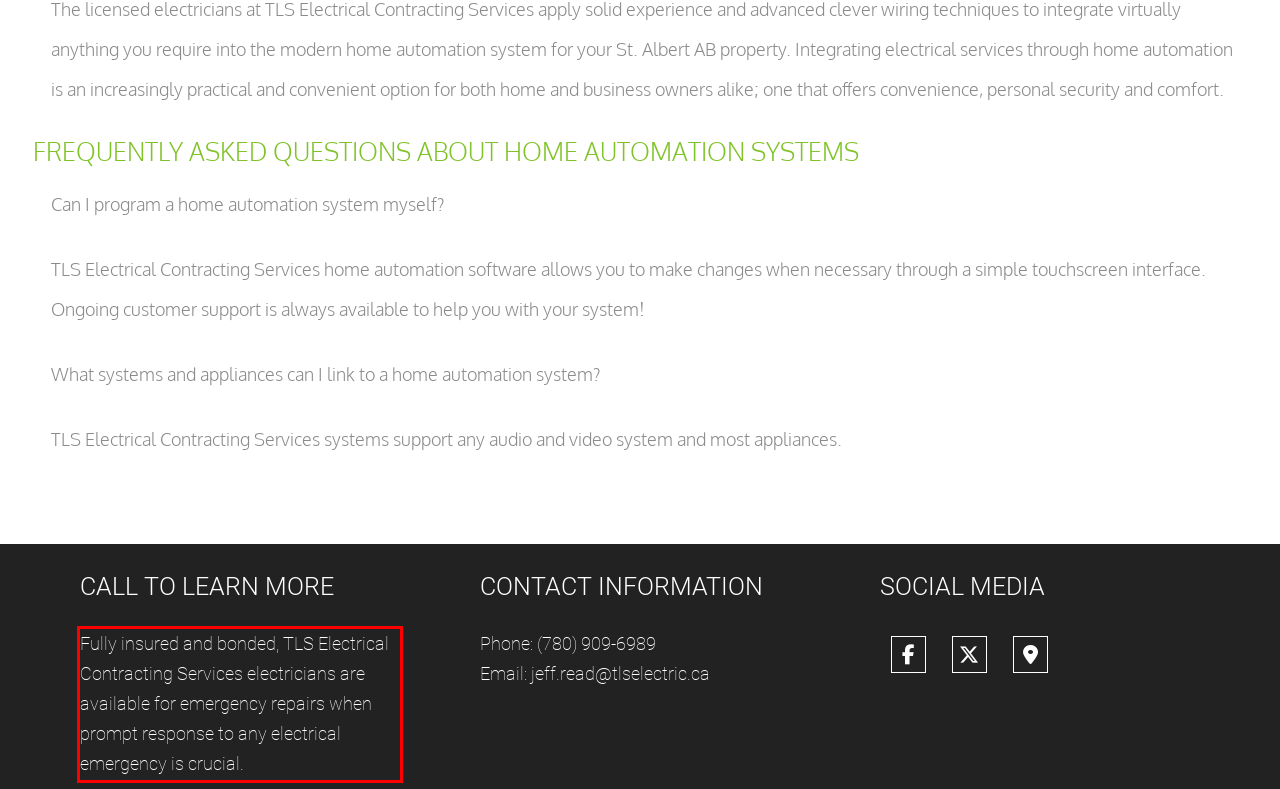You are given a webpage screenshot with a red bounding box around a UI element. Extract and generate the text inside this red bounding box.

Fully insured and bonded, TLS Electrical Contracting Services electricians are available for emergency repairs when prompt response to any electrical emergency is crucial.